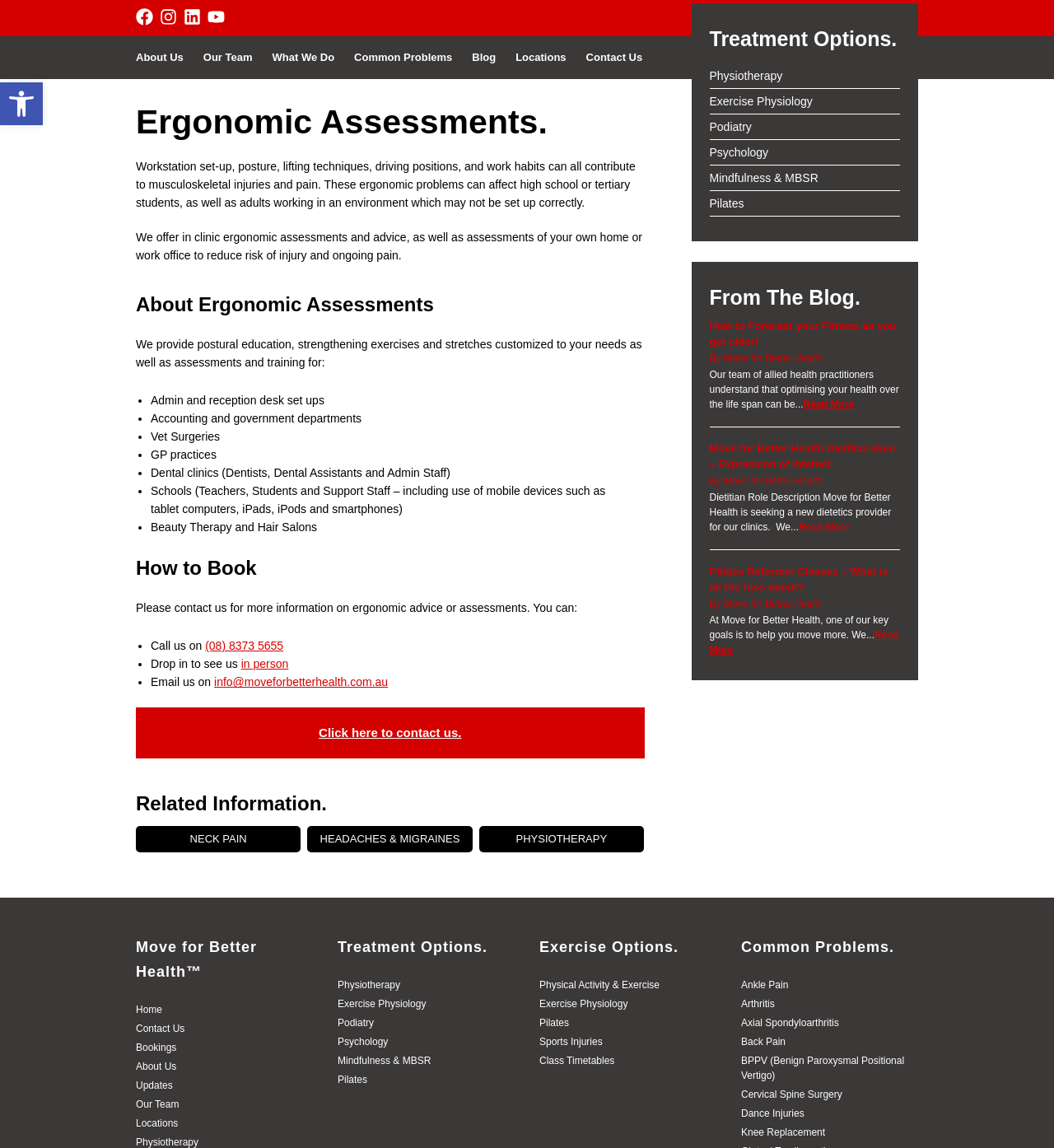Identify the bounding box for the given UI element using the description provided. Coordinates should be in the format (top-left x, top-left y, bottom-right x, bottom-right y) and must be between 0 and 1. Here is the description: Facebook

[0.129, 0.007, 0.145, 0.022]